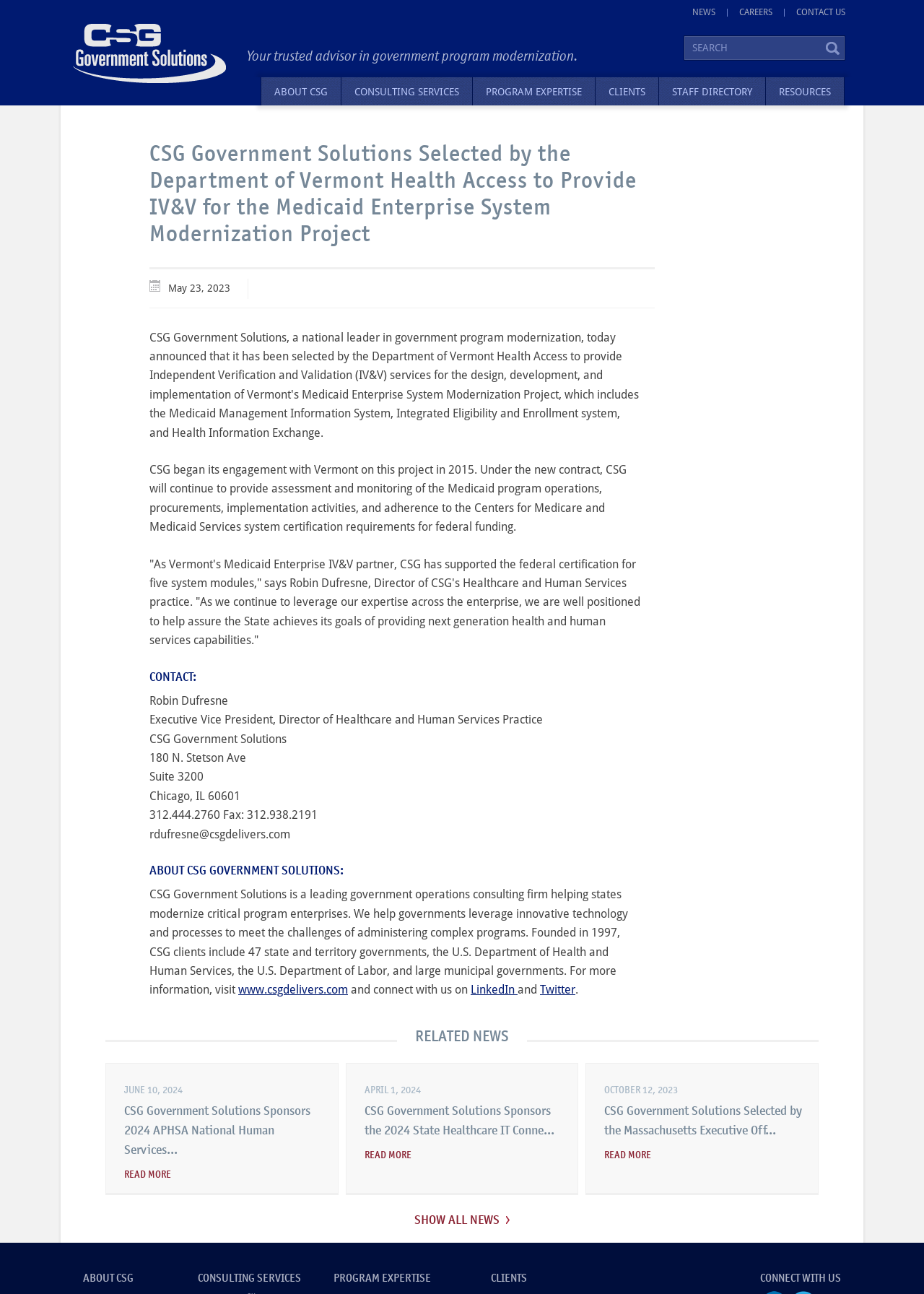Write a detailed summary of the webpage.

This webpage is about CSG Government Solutions, a leading government operations consulting firm. At the top, there is a logo and a link to the company's homepage, accompanied by a tagline "Your trusted advisor in government program modernization." Below this, there are several links to different sections of the website, including "About CSG", "Consulting Services", "Program Expertise", "Clients", "Staff Directory", "Resources", "News", "Careers", and "Contact Us".

The main content of the page is an article about CSG Government Solutions being selected by the Department of Vermont Health Access to provide IV&V for the Medicaid Enterprise System Modernization Project. The article is dated May 23, 2023, and includes a quote from Robin Dufresne, Director of CSG's Healthcare and Human Services practice. Below the article, there is a section with contact information, including an address, phone number, and email.

Further down the page, there is a section about CSG Government Solutions, describing the company's mission and services. There are also links to the company's website, LinkedIn, and Twitter profiles.

At the bottom of the page, there is a section titled "RELATED NEWS" with three articles, each with a link to read more. The articles are about CSG Government Solutions sponsoring events and being selected for projects. There is also a link to "SHOW ALL NEWS" at the bottom of this section.

Finally, there is a footer section with links to different sections of the website, including "About CSG", "Consulting Services", "Program Expertise", "Clients", and "Connect with Us".